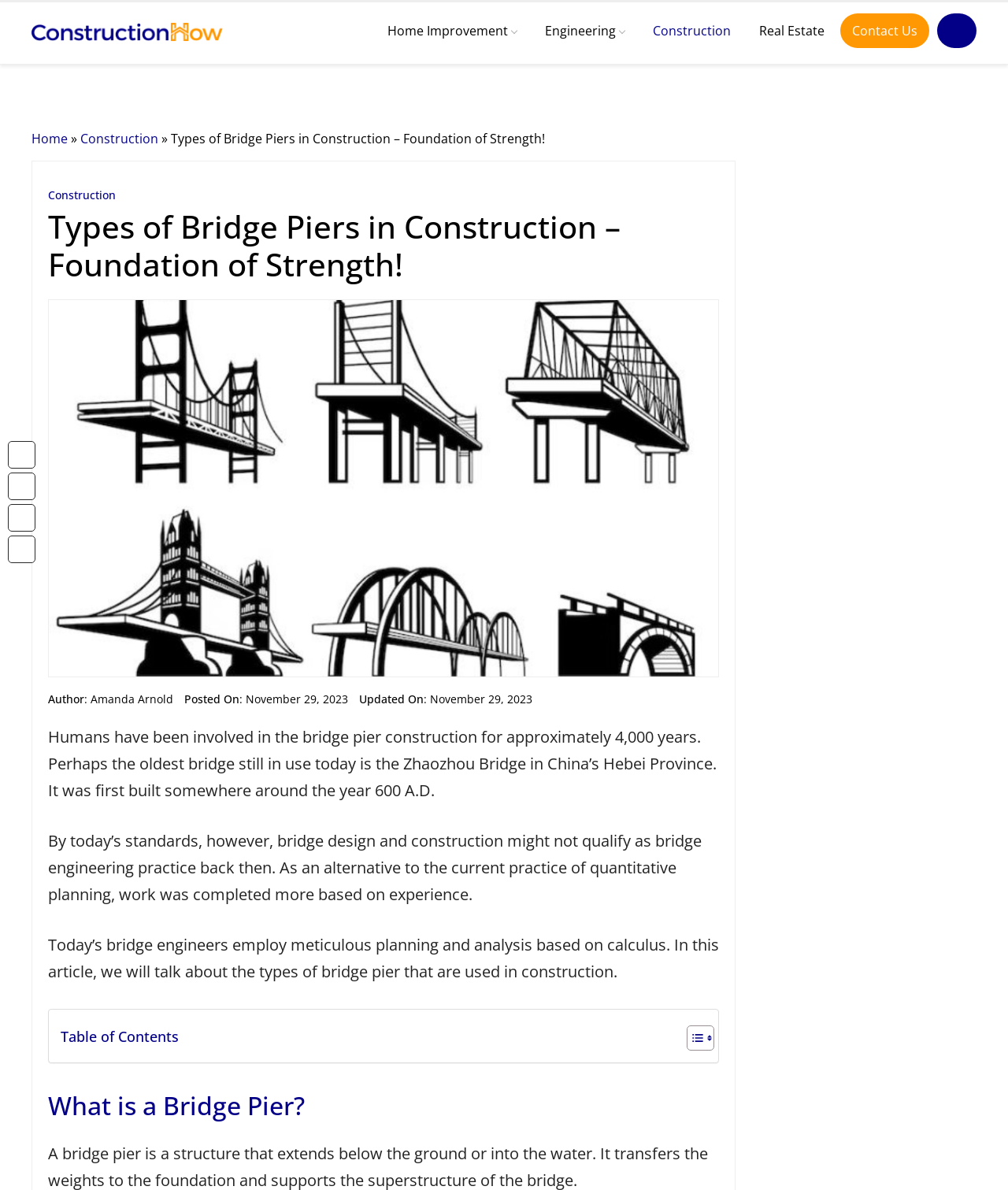Determine the bounding box coordinates for the area you should click to complete the following instruction: "View Privacy Policy".

None